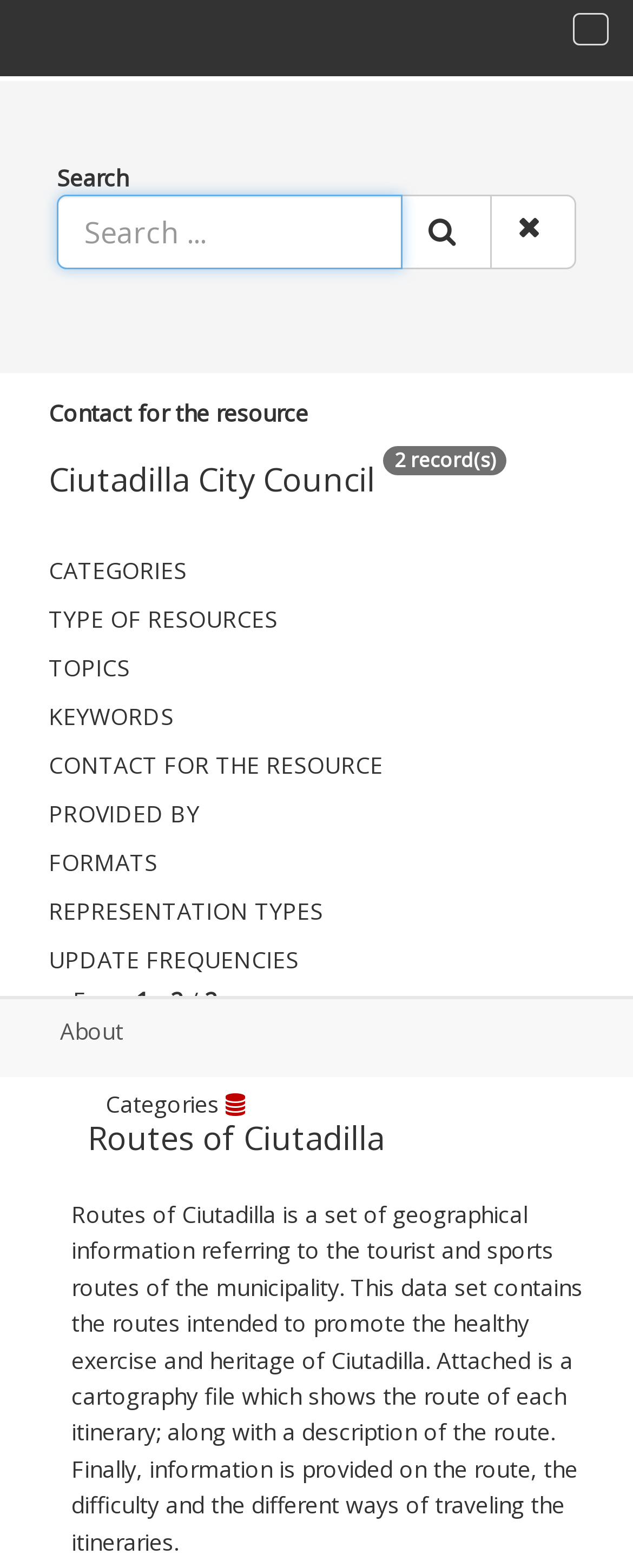Give a detailed explanation of the elements present on the webpage.

The webpage is a catalog page for the Infraestructura de Dades Espacials de Catalunya (IDEC), which appears to be a spatial data infrastructure for Catalonia. At the top right corner, there is a search bar with a search button and a link to advanced search options. Below the search bar, there is a heading that reads "Ciutadilla City Council" and a text that says "Contact for the resource". 

On the left side of the page, there are several sections with disclosure triangles that can be expanded to show more information. These sections are labeled as "CATEGORIES", "TYPE OF RESOURCES", "TOPICS", "KEYWORDS", "CONTACT FOR THE RESOURCE", "PROVIDED BY", "FORMATS", "REPRESENTATION TYPES", and "UPDATE FREQUENCIES". 

On the right side of the page, there is a section that displays the search results, which shows 2 records. Below the search results, there is a section that provides information about the resource, including a heading that reads "Routes of Ciutadilla" and a detailed description of the resource. The description explains that the resource is a set of geographical information about tourist and sports routes in the municipality of Ciutadilla, and provides information about the routes, difficulty levels, and ways to travel the itineraries.

At the bottom of the page, there are three links: "About", "Github", and an empty link.